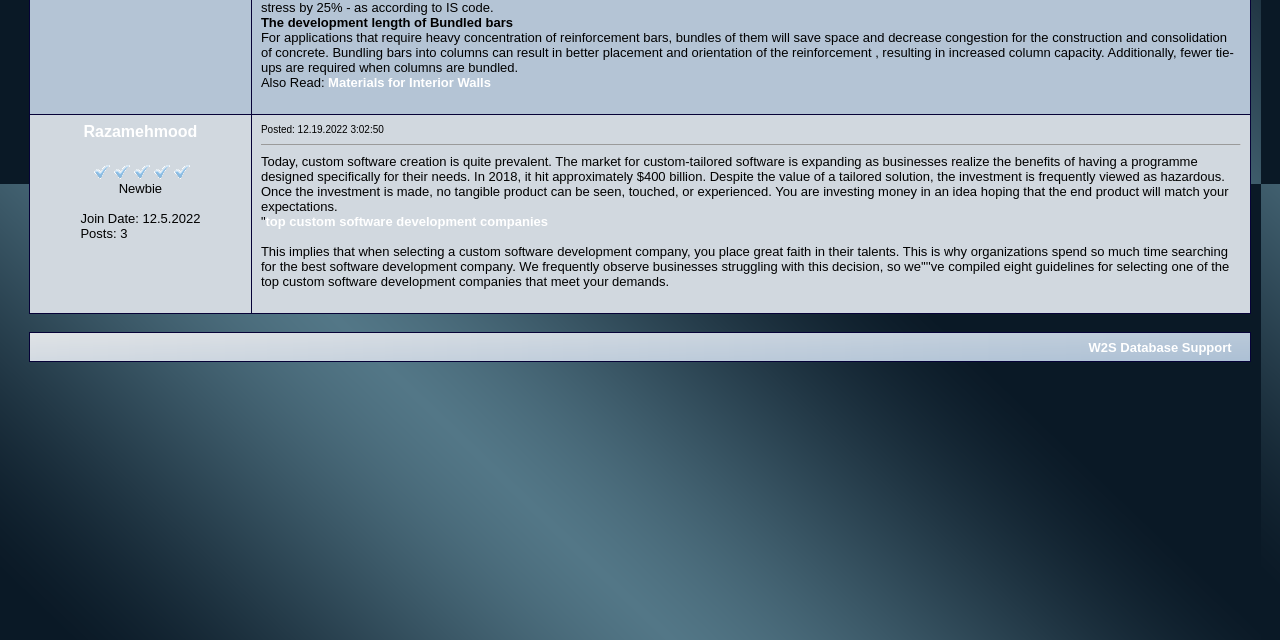Highlight the bounding box of the UI element that corresponds to this description: "Razamehmood".

[0.065, 0.192, 0.154, 0.219]